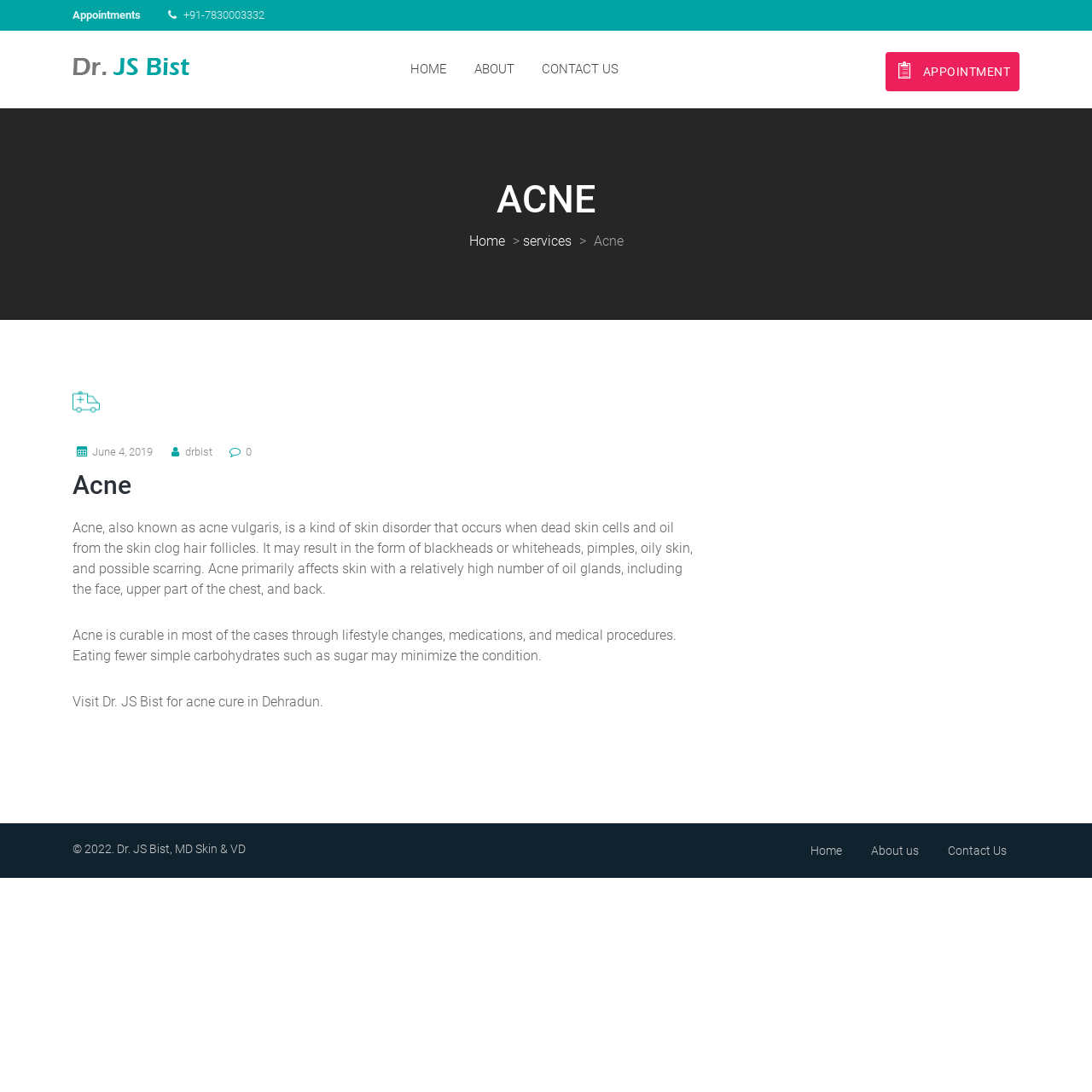Could you determine the bounding box coordinates of the clickable element to complete the instruction: "Contact the doctor"? Provide the coordinates as four float numbers between 0 and 1, i.e., [left, top, right, bottom].

[0.496, 0.029, 0.566, 0.097]